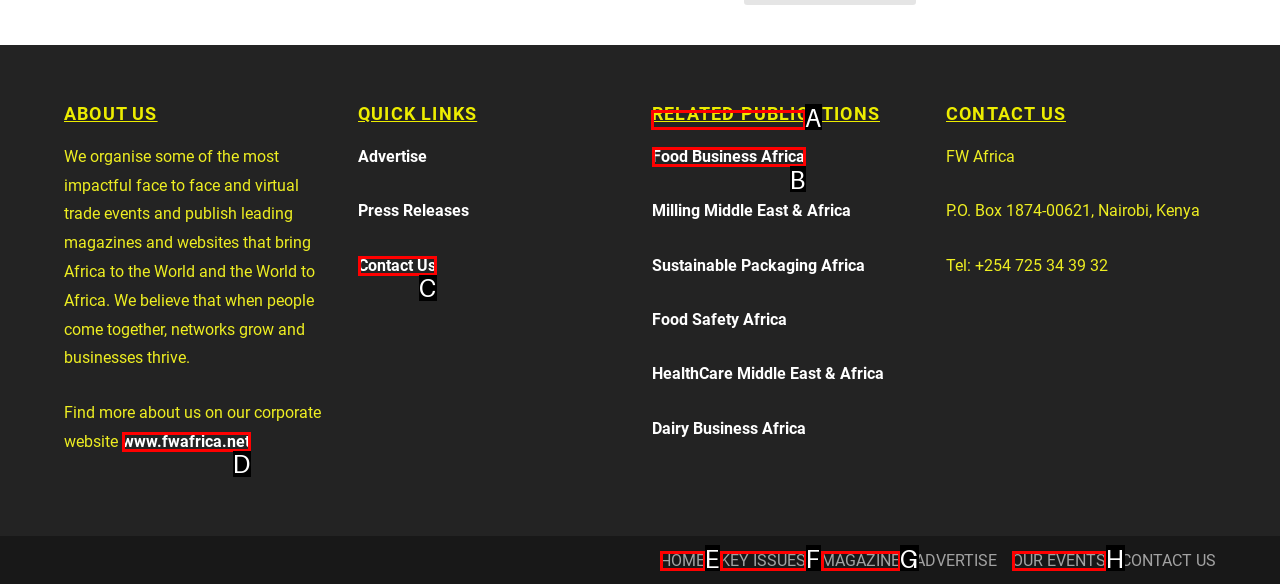Specify which HTML element I should click to complete this instruction: Read about Food Business Africa Answer with the letter of the relevant option.

A